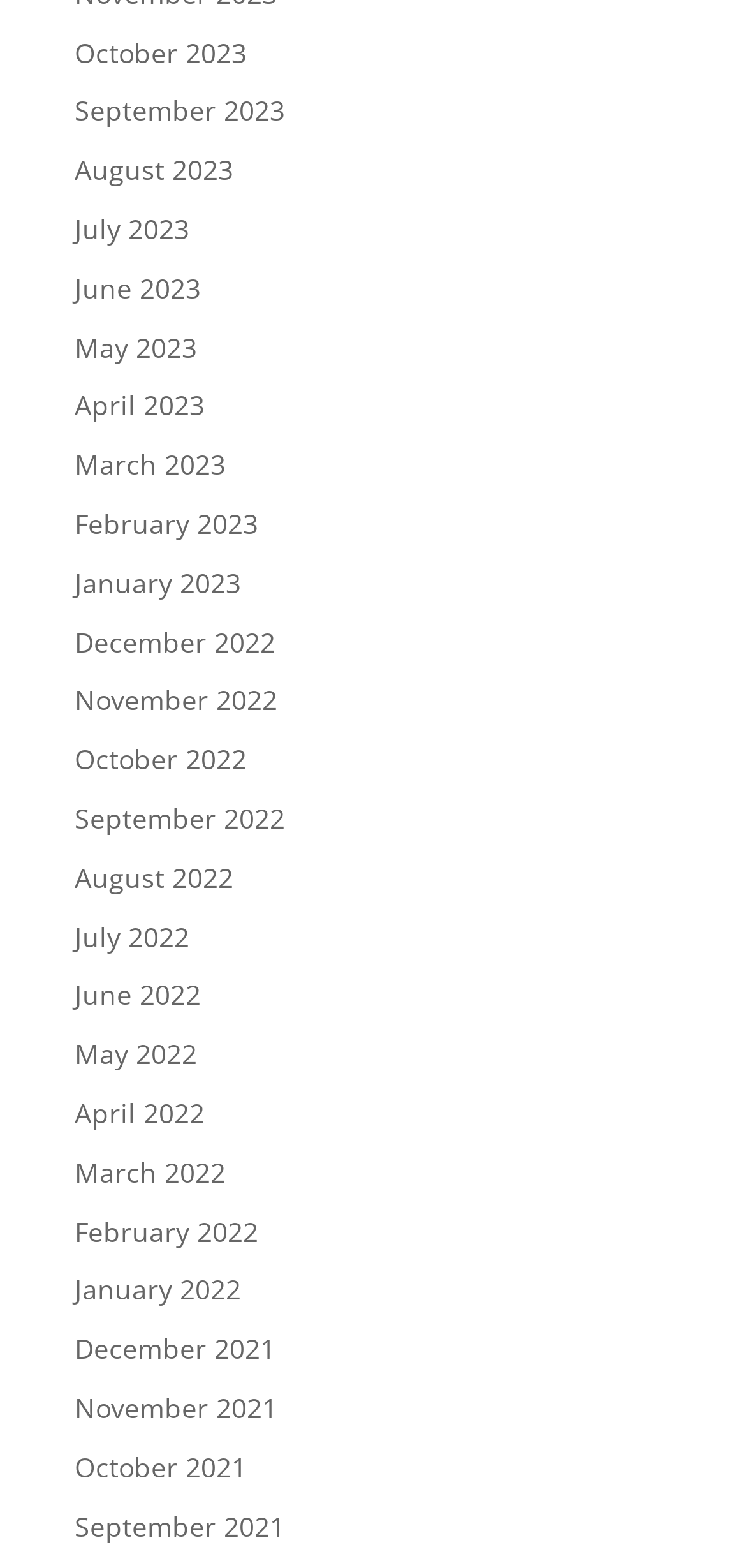Are the months listed in chronological order?
By examining the image, provide a one-word or phrase answer.

Yes